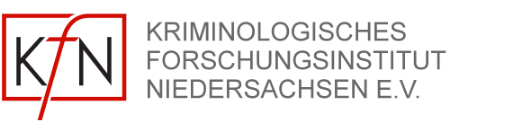Give a concise answer using only one word or phrase for this question:
Where is the institute primarily focused?

Lower Saxony, Germany